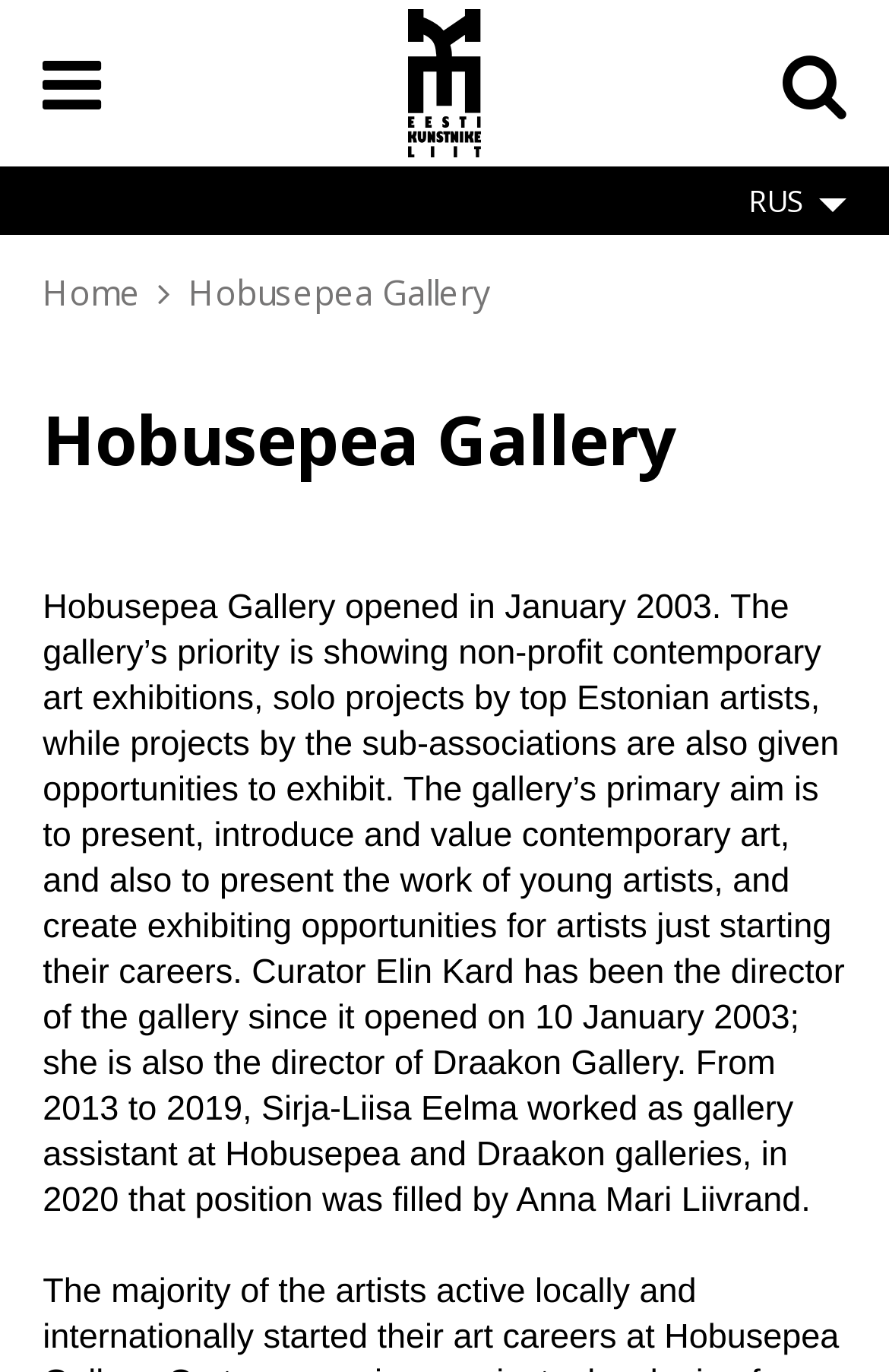Who is the director of the gallery?
With the help of the image, please provide a detailed response to the question.

I found the answer by reading the static text element that describes the gallery's history, which mentions that Elin Kard has been the director of the gallery since it opened in 2003.